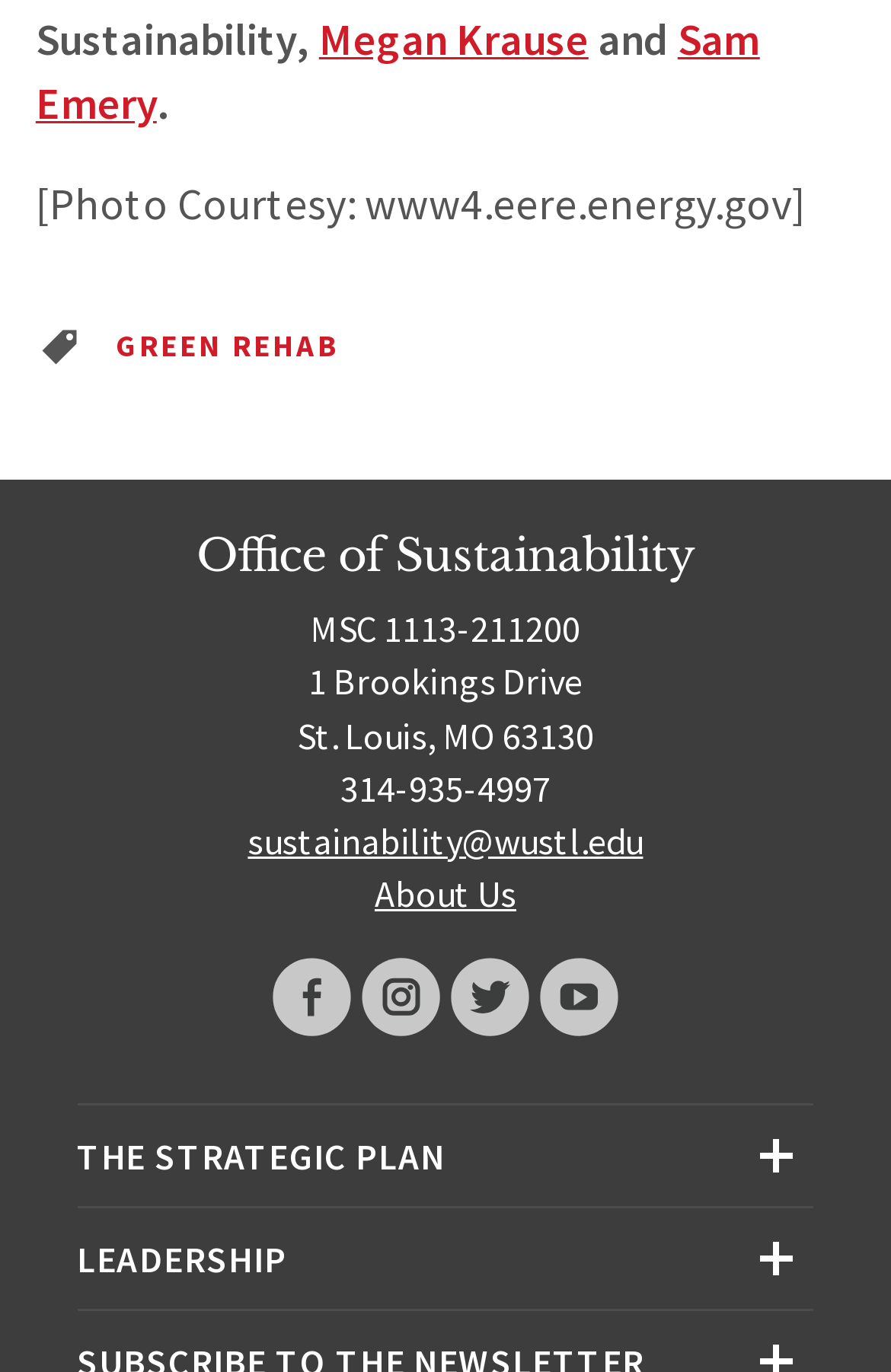Find the bounding box coordinates of the element to click in order to complete the given instruction: "learn about the strategic plan."

[0.086, 0.806, 0.914, 0.879]